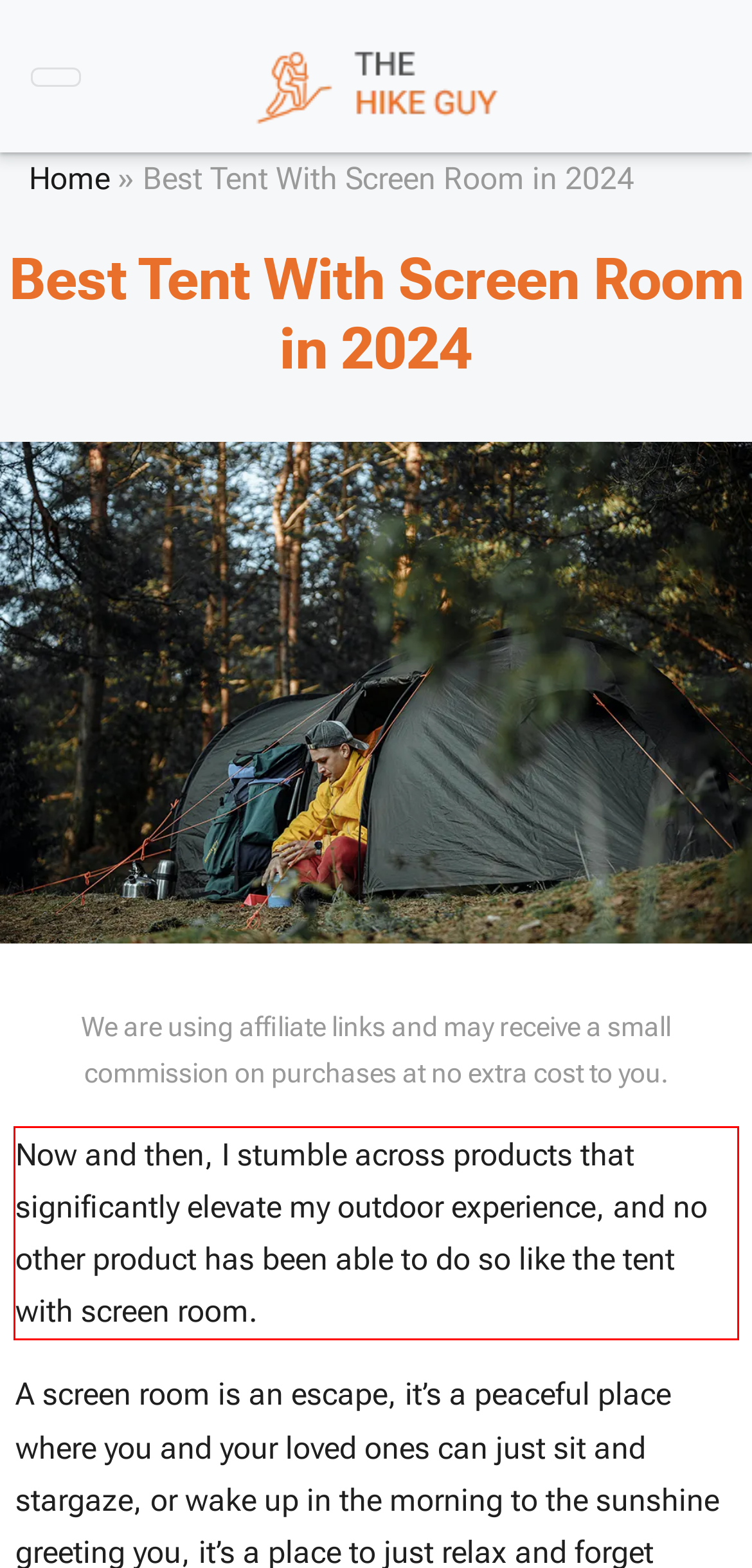Given a webpage screenshot, locate the red bounding box and extract the text content found inside it.

Now and then, I stumble across products that significantly elevate my outdoor experience, and no other product has been able to do so like the tent with screen room.